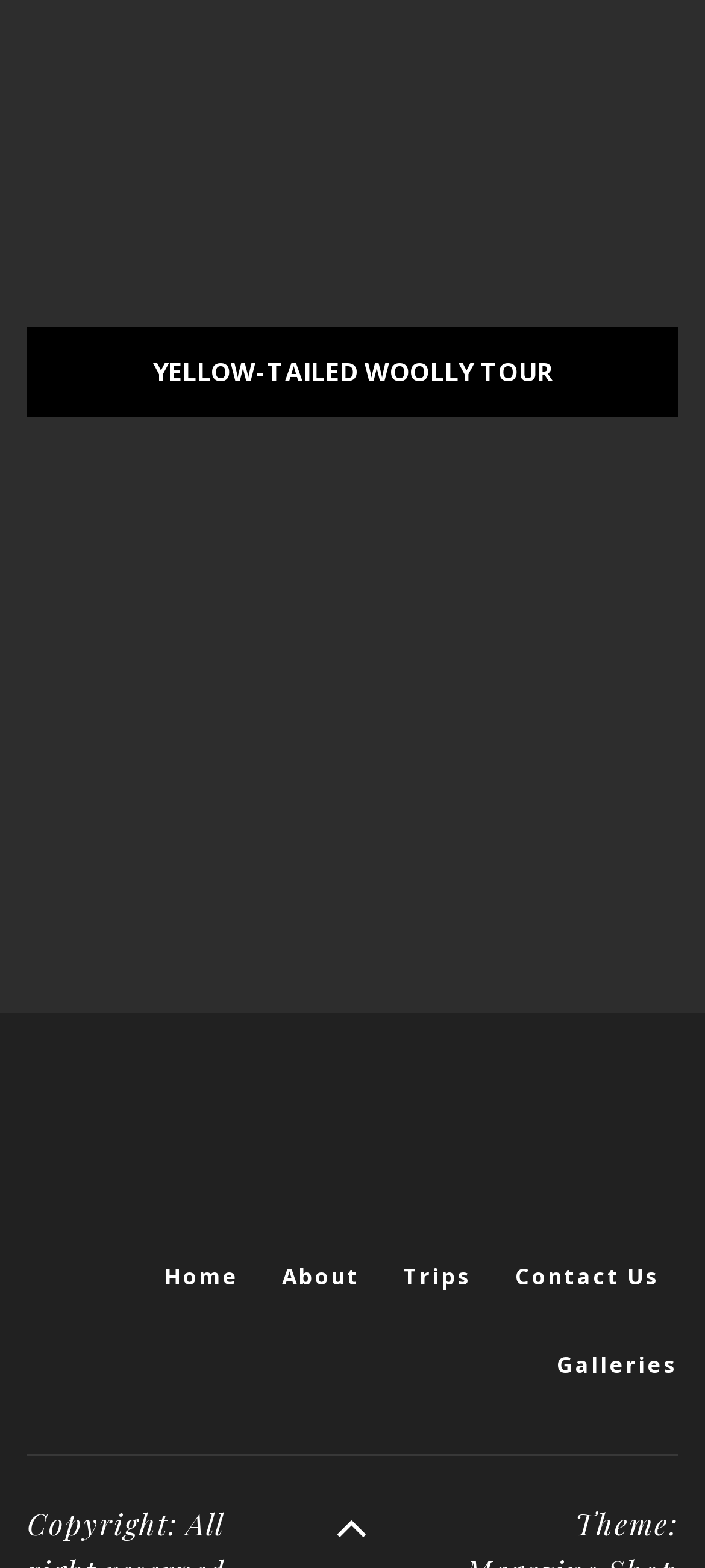What is the last link in the navigation menu?
Make sure to answer the question with a detailed and comprehensive explanation.

The last link in the navigation menu can be found by looking at the links in the order they appear, and the last one is 'Galleries'.